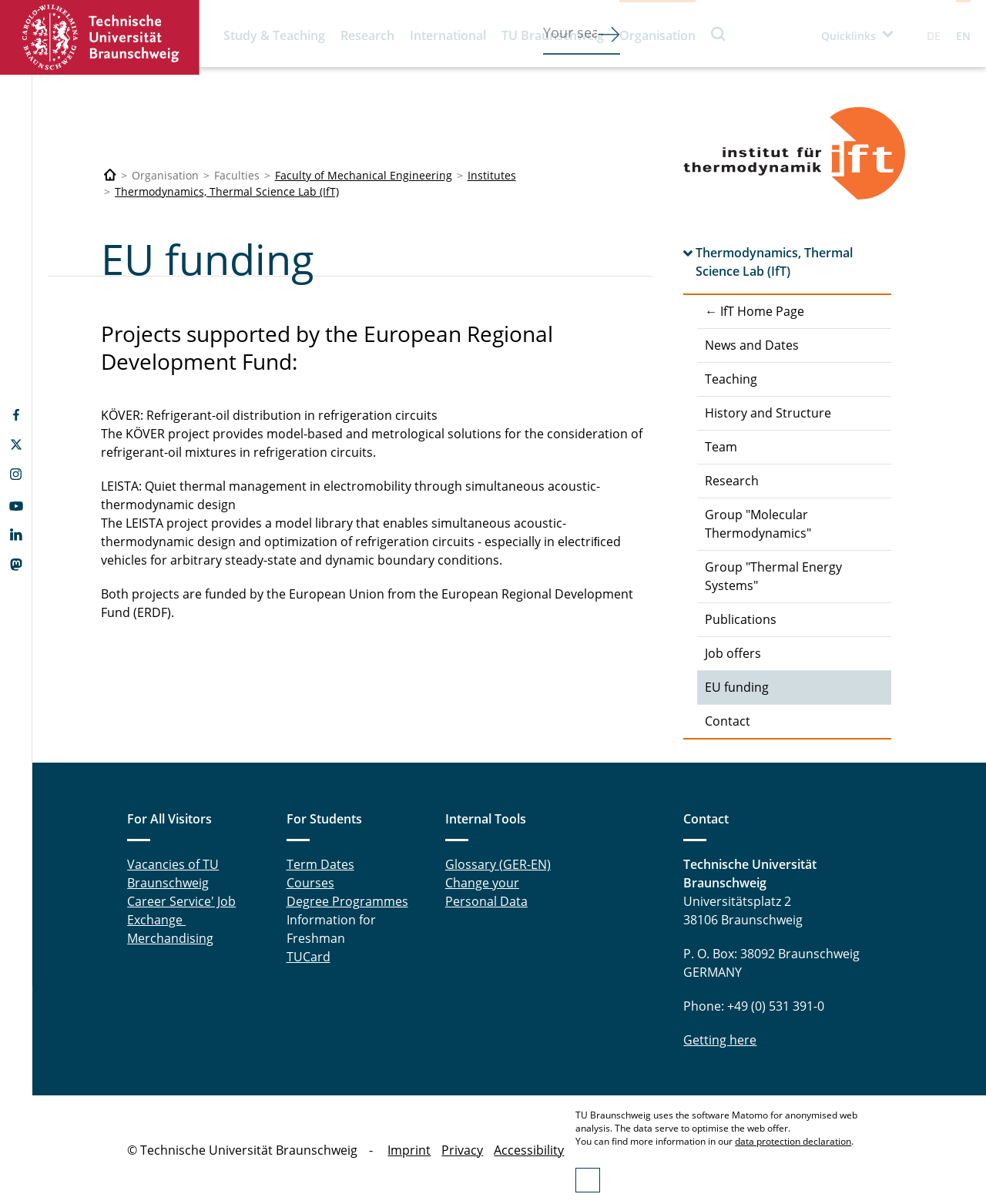What is the name of the thermal science lab?
Refer to the image and provide a one-word or short phrase answer.

Thermodynamics, Thermal Science Lab (IfT)